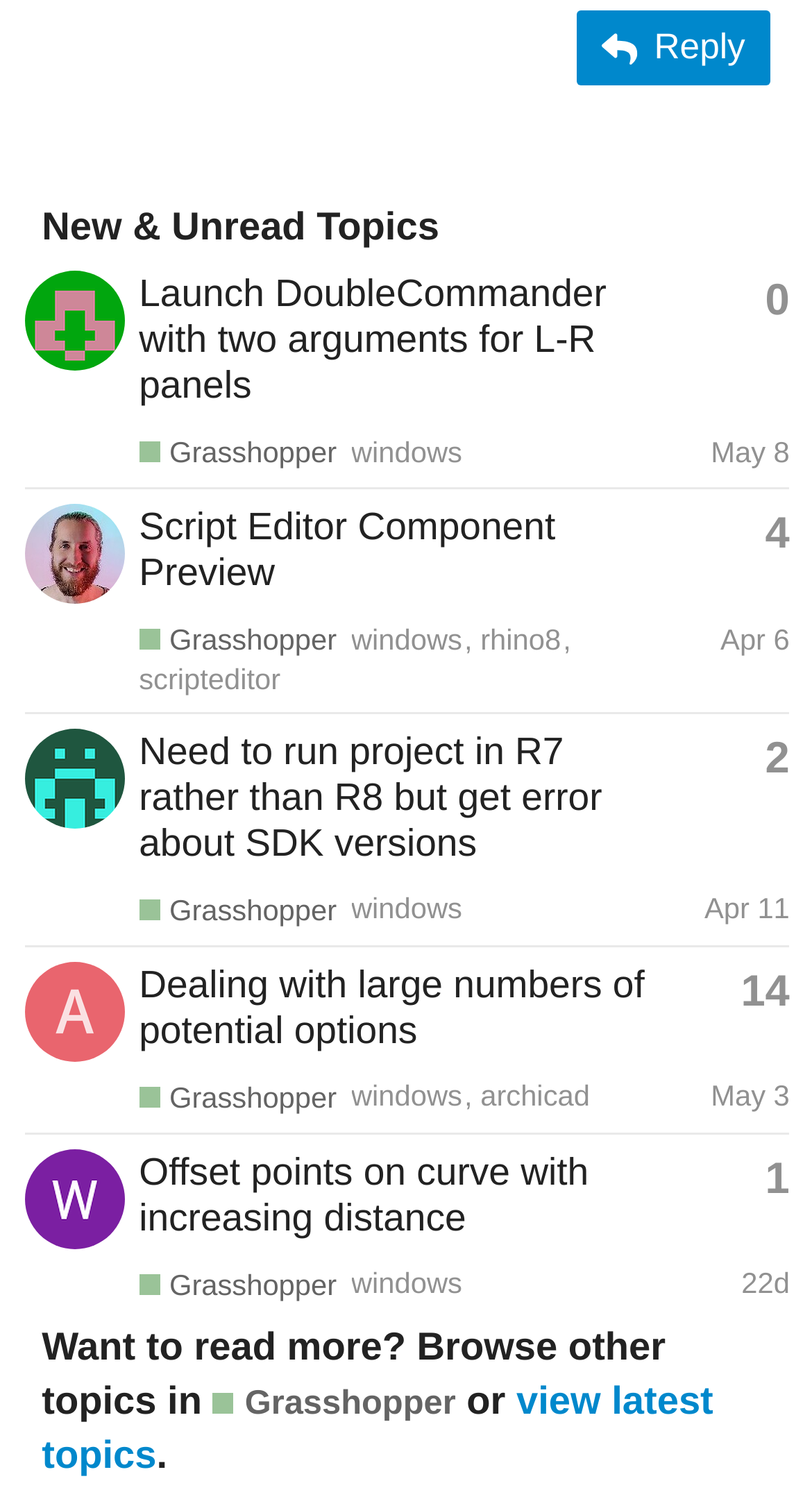What is the date of the latest reply to the topic 'Dealing with large numbers of potential options'?
Please respond to the question with a detailed and thorough explanation.

The date of the latest reply to the topic 'Dealing with large numbers of potential options' is May 3, as indicated by the text 'Latest: May 3, 2024 8:05 am' in the gridcell.